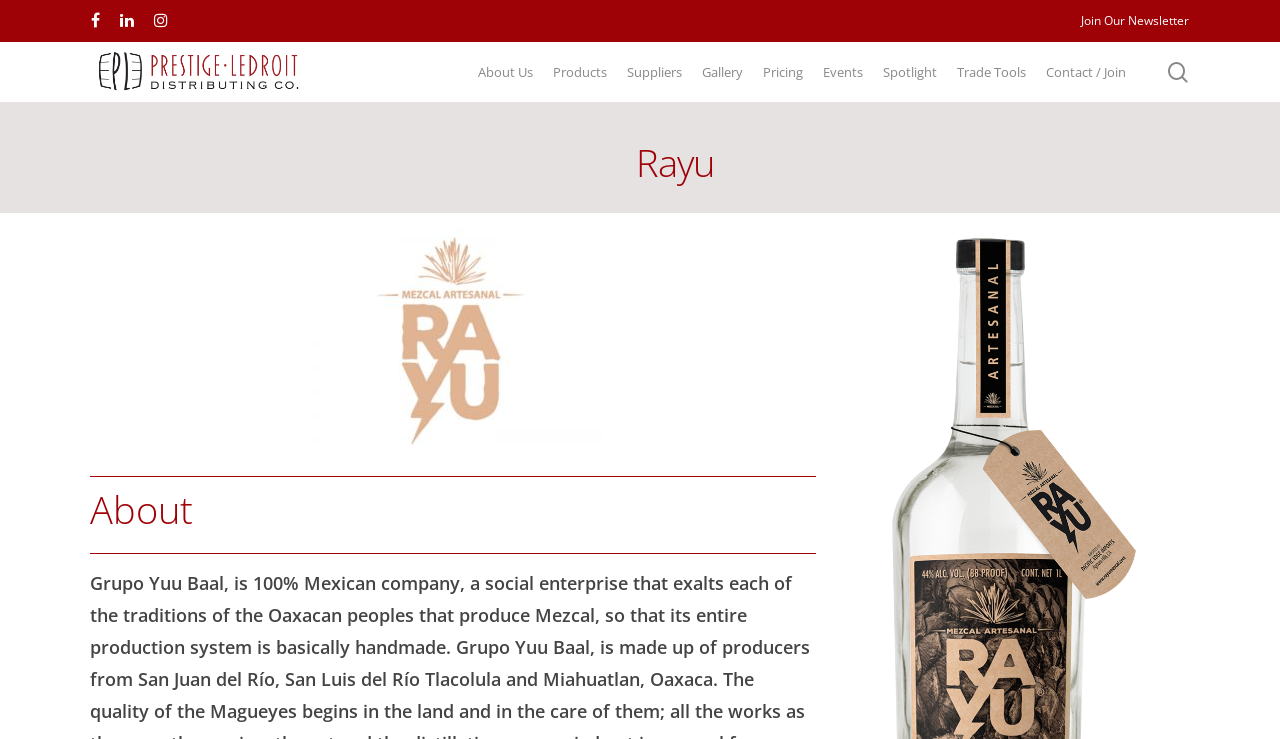Determine the bounding box coordinates of the clickable region to carry out the instruction: "Learn about us".

[0.373, 0.088, 0.416, 0.107]